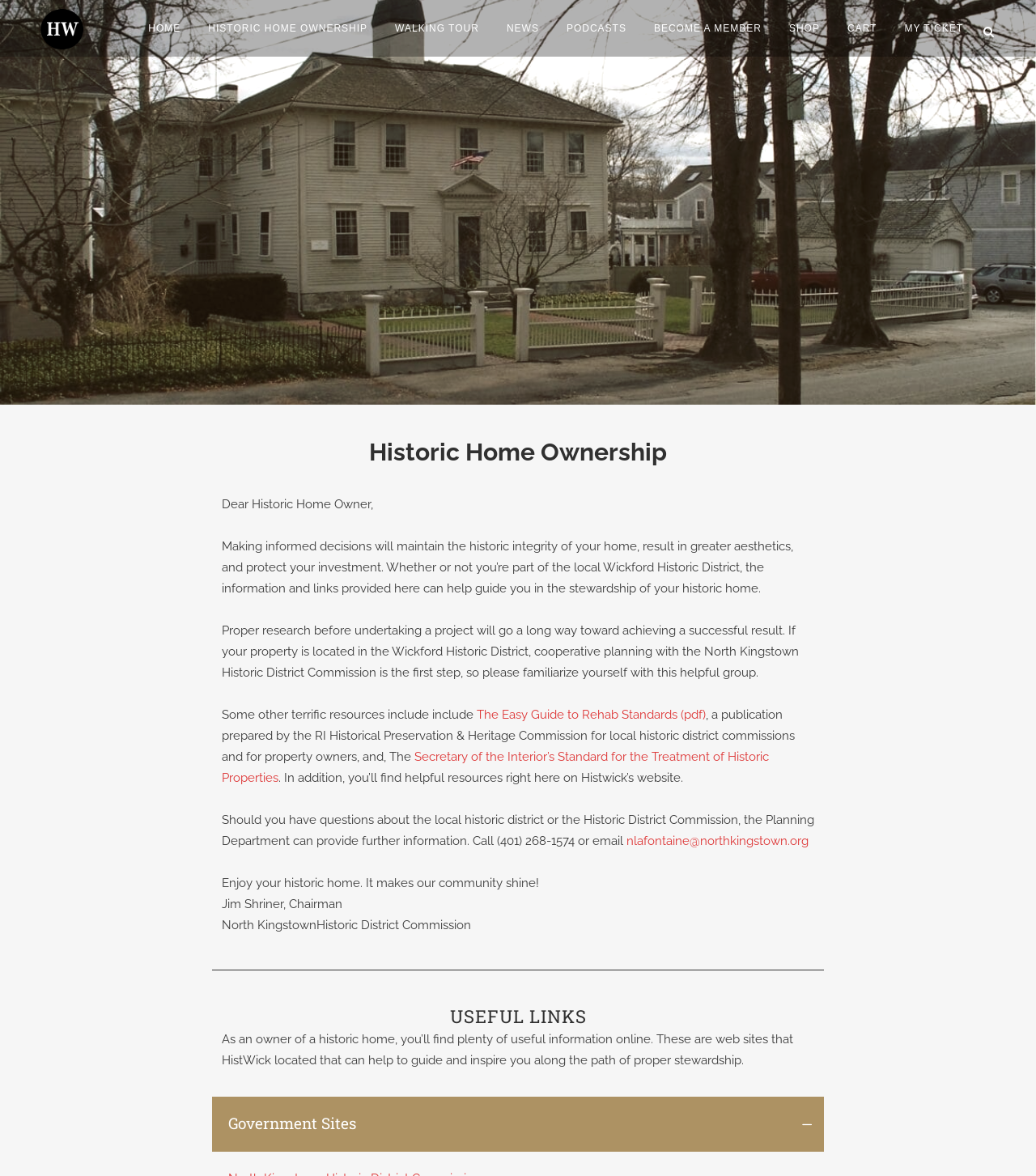Identify the bounding box coordinates of the part that should be clicked to carry out this instruction: "Click the link to The Easy Guide to Rehab Standards".

[0.46, 0.601, 0.681, 0.614]